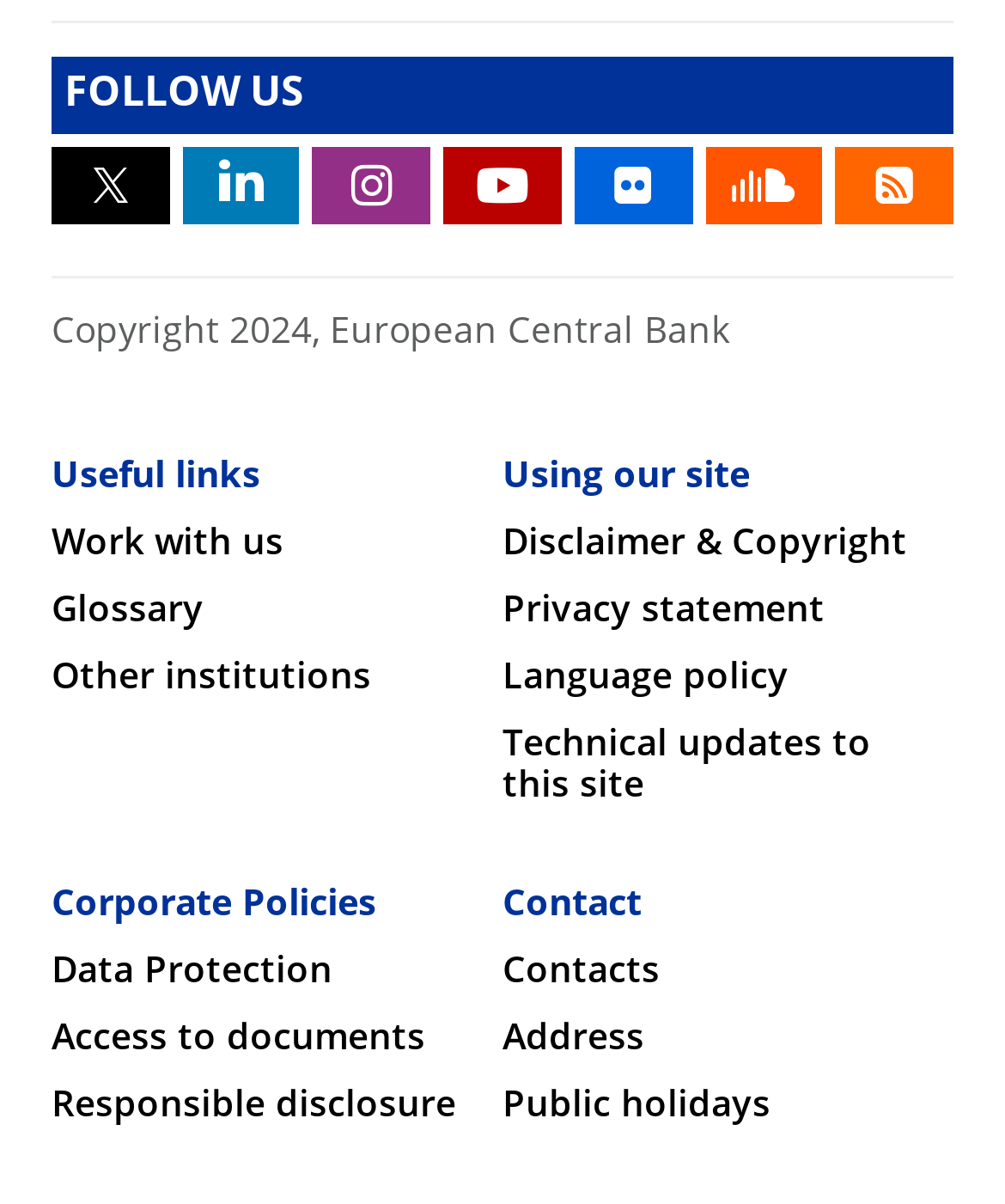How many social media links are there?
Please ensure your answer to the question is detailed and covers all necessary aspects.

I found the answer by looking at the link elements with the contents '', '', '', '', '', and '' which are located at [0.051, 0.122, 0.168, 0.186], [0.181, 0.122, 0.299, 0.186], [0.311, 0.122, 0.429, 0.186], [0.441, 0.122, 0.559, 0.186], [0.571, 0.122, 0.689, 0.186], and [0.701, 0.122, 0.819, 0.186] respectively. These links seem to be social media links.